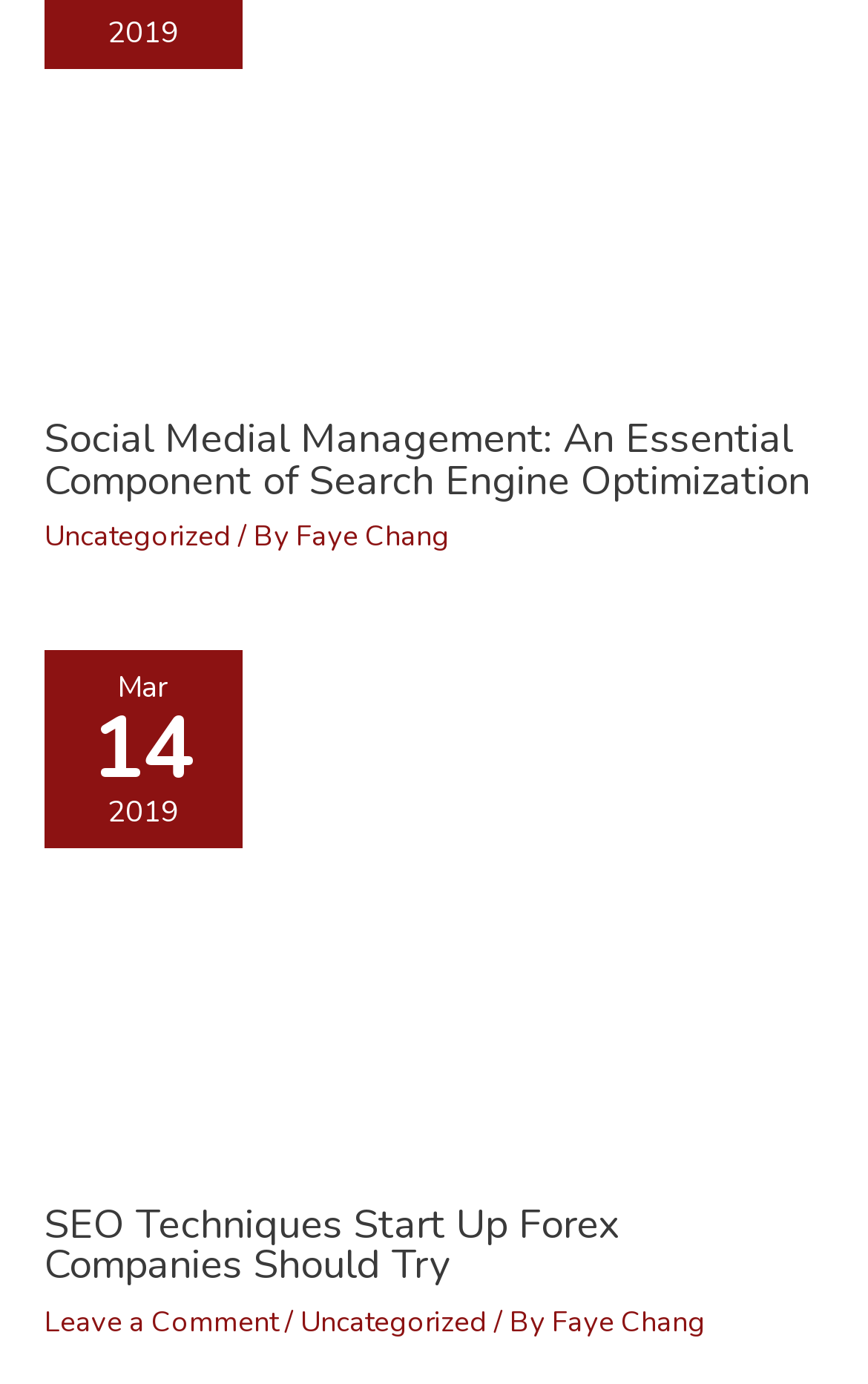Using the information from the screenshot, answer the following question thoroughly:
How many links are in the first article?

I counted the number of link elements within the first article element [64], which are [340] and [380]. These links are likely part of the article content.